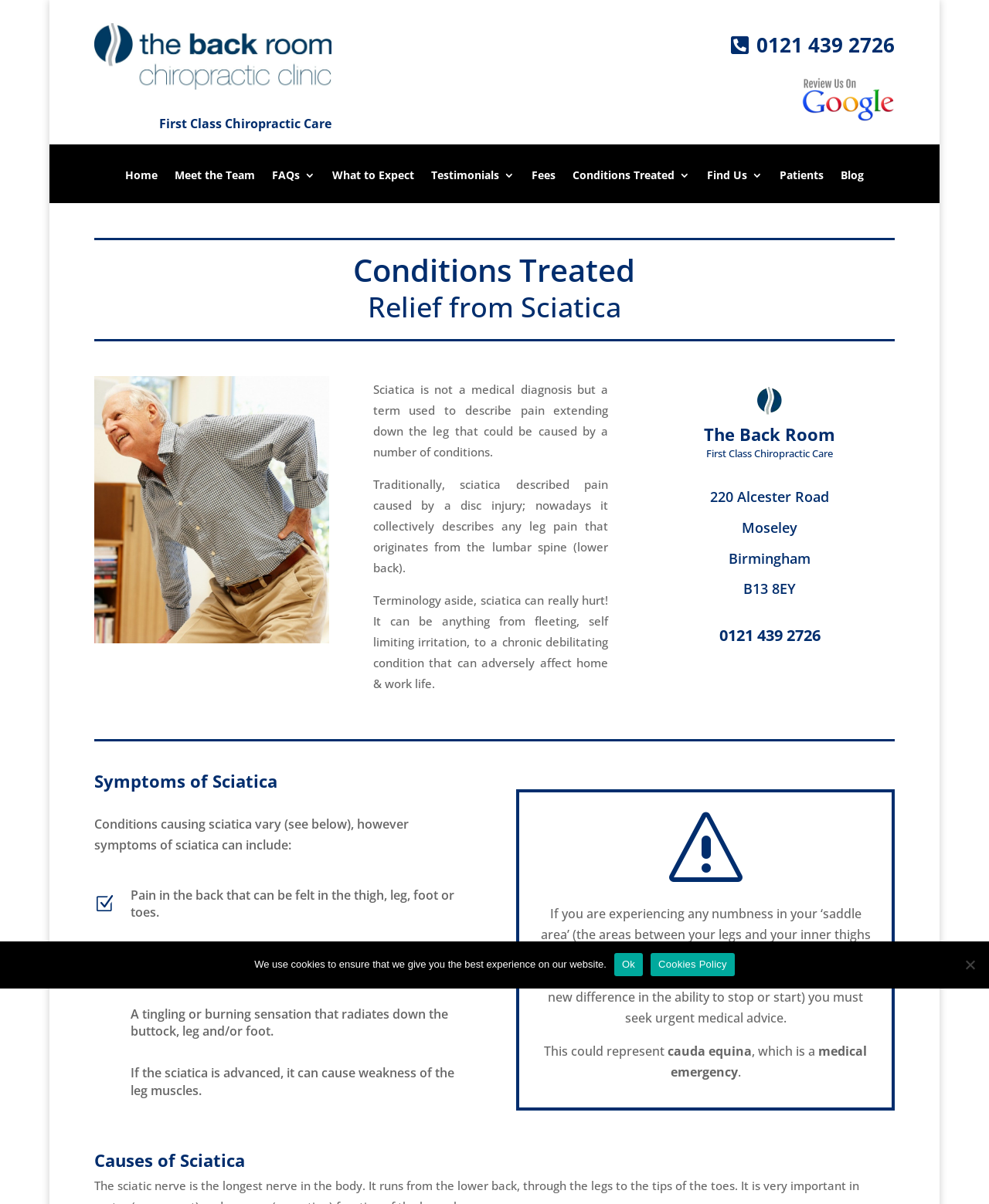Predict the bounding box coordinates of the UI element that matches this description: "What to Expect". The coordinates should be in the format [left, top, right, bottom] with each value between 0 and 1.

[0.336, 0.141, 0.419, 0.169]